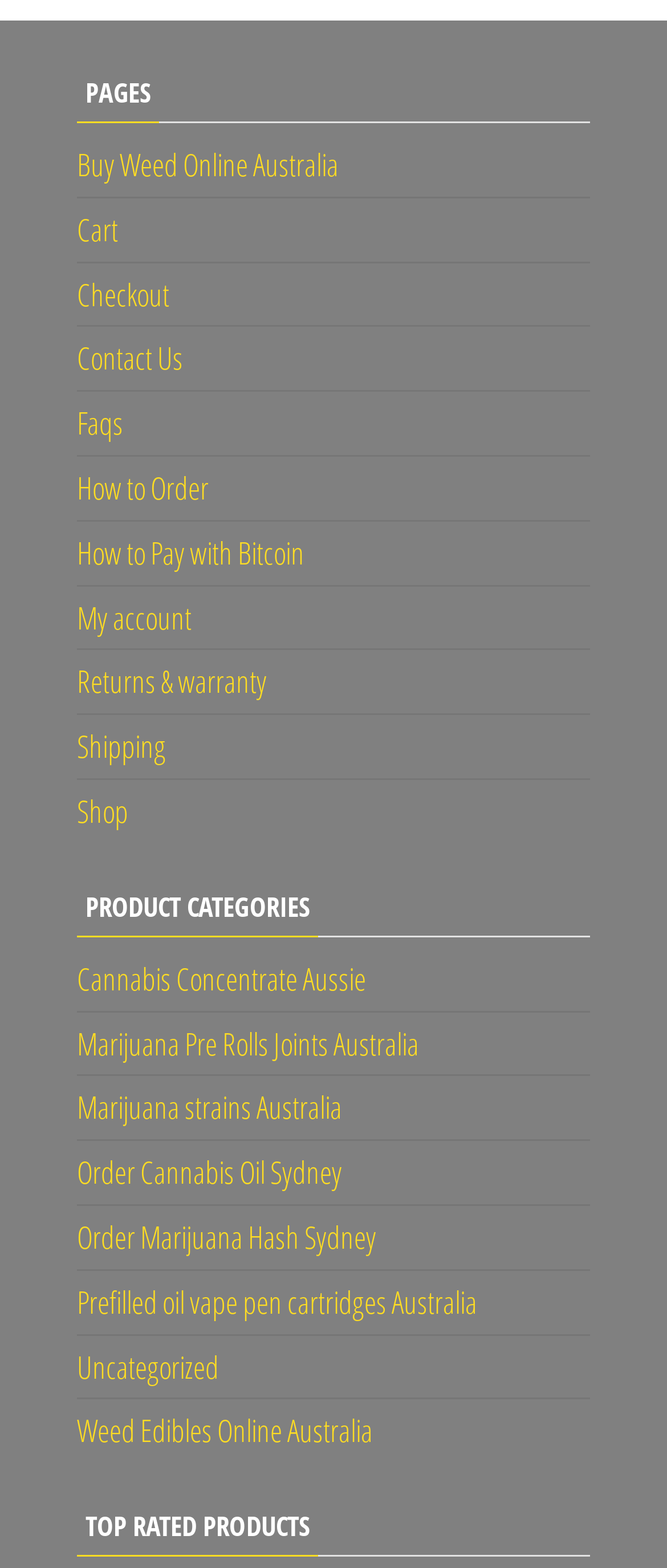How many sections are there on the webpage?
Based on the image, answer the question with as much detail as possible.

I looked at the headings on the webpage and found that there are three sections: 'PAGES', 'PRODUCT CATEGORIES', and 'TOP RATED PRODUCTS'.